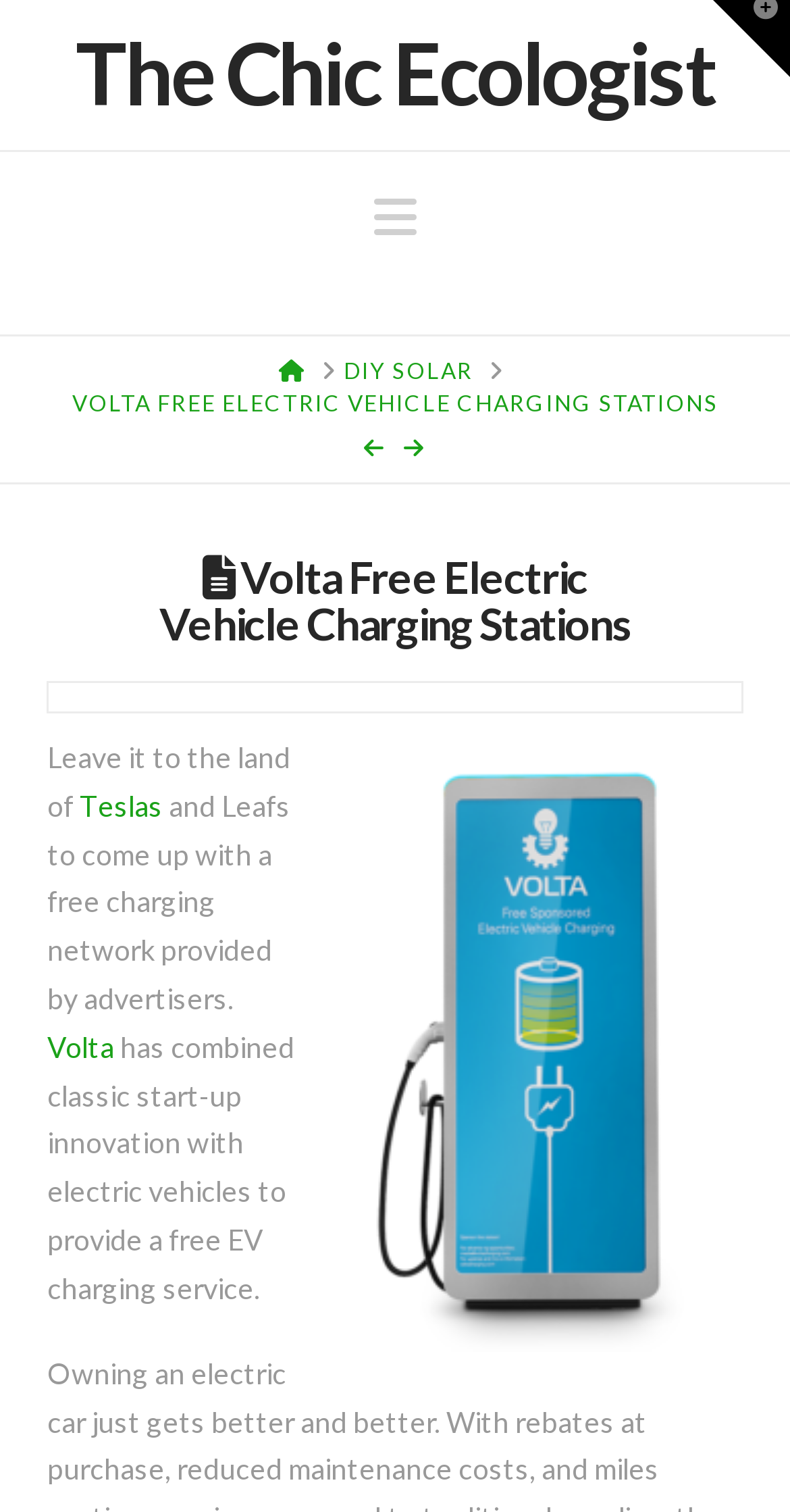Could you determine the bounding box coordinates of the clickable element to complete the instruction: "Explore the image of free ev charging"? Provide the coordinates as four float numbers between 0 and 1, i.e., [left, top, right, bottom].

[0.427, 0.492, 0.94, 0.894]